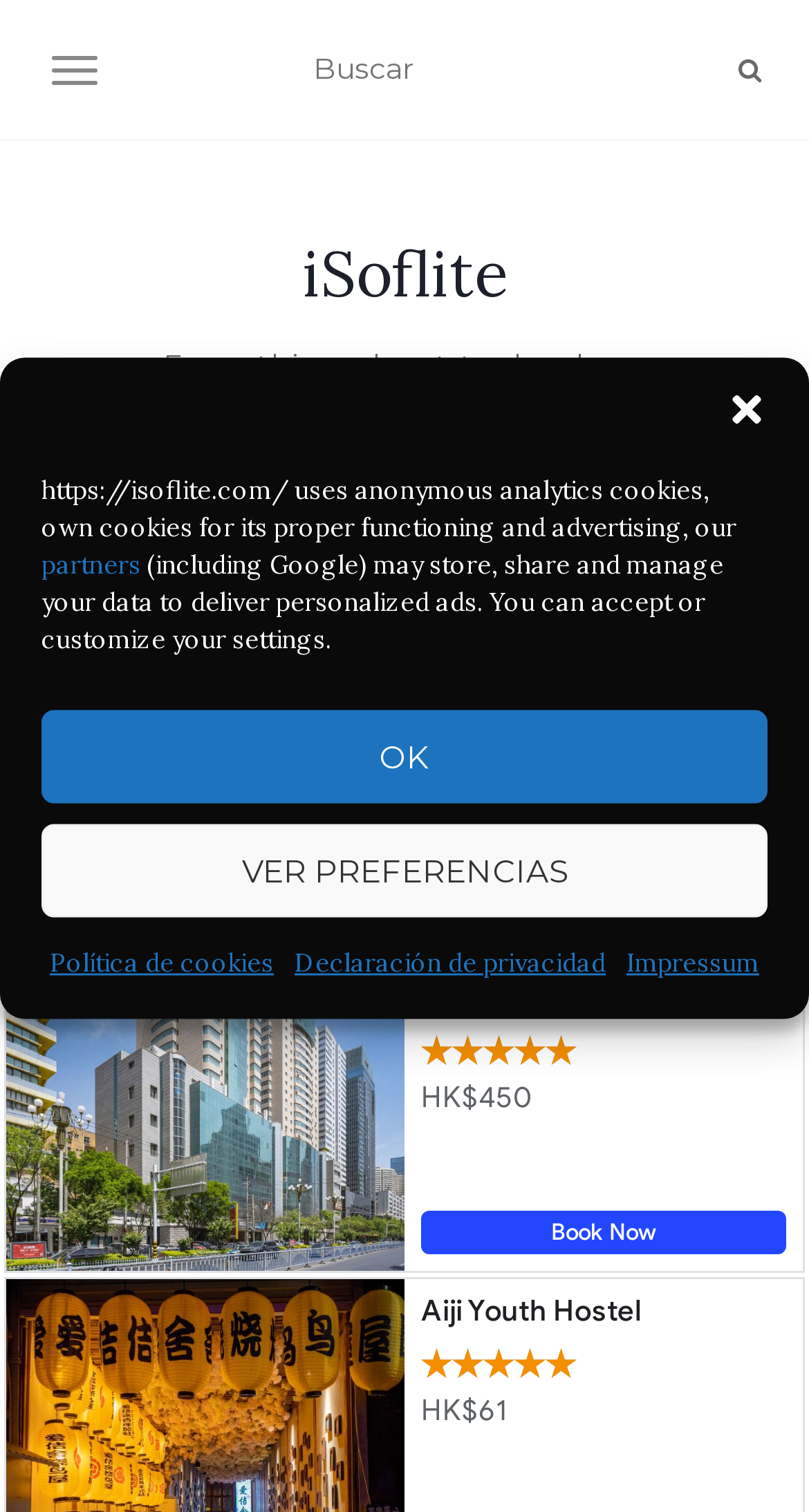Refer to the element description Alternar navegación and identify the corresponding bounding box in the screenshot. Format the coordinates as (top-left x, top-left y, bottom-right x, bottom-right y) with values in the range of 0 to 1.

[0.038, 0.025, 0.146, 0.069]